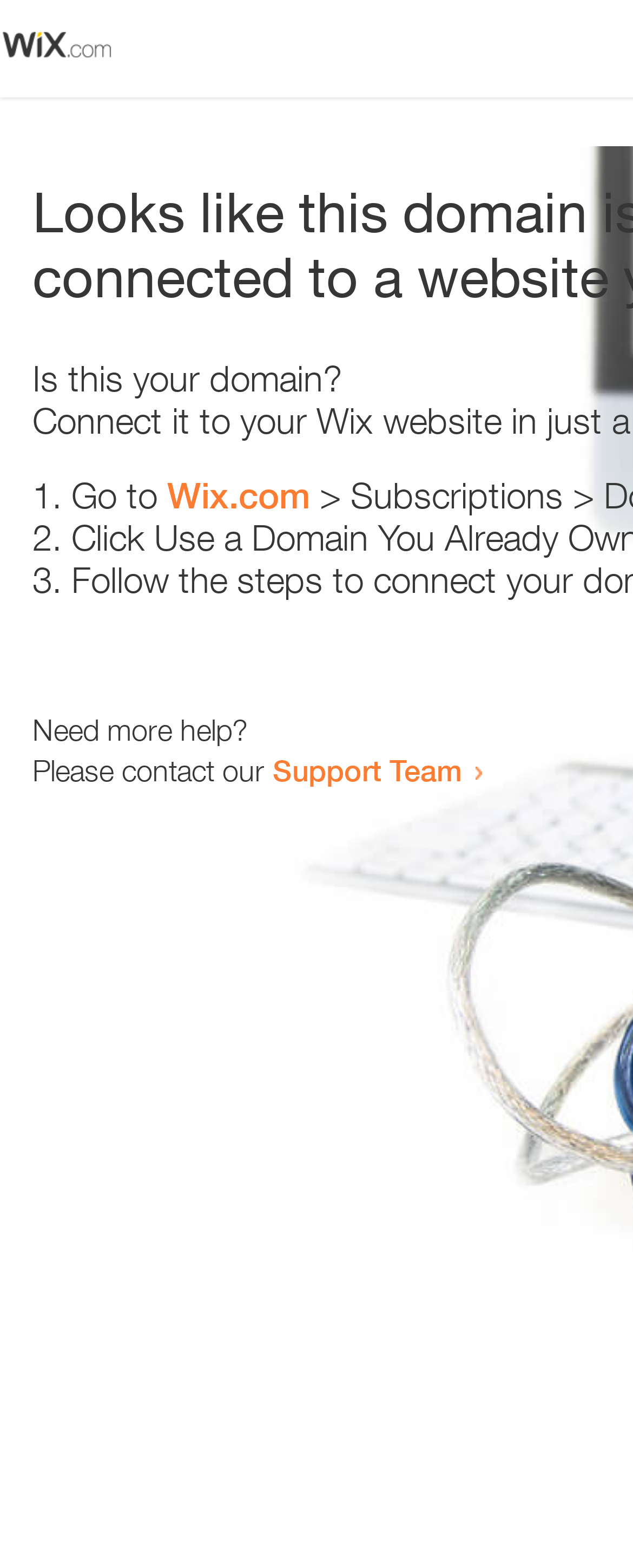Describe the entire webpage, focusing on both content and design.

The webpage appears to be an error page, with a small image at the top left corner. Below the image, there is a question "Is this your domain?" in a prominent position. 

To the right of the question, there is a numbered list with three items. The first item starts with "1." and suggests going to "Wix.com". The second item starts with "2." and the third item starts with "3.", but their contents are not specified. 

Below the list, there is a section that offers help. It starts with the question "Need more help?" and provides a contact option, "Please contact our Support Team", which is a clickable link.